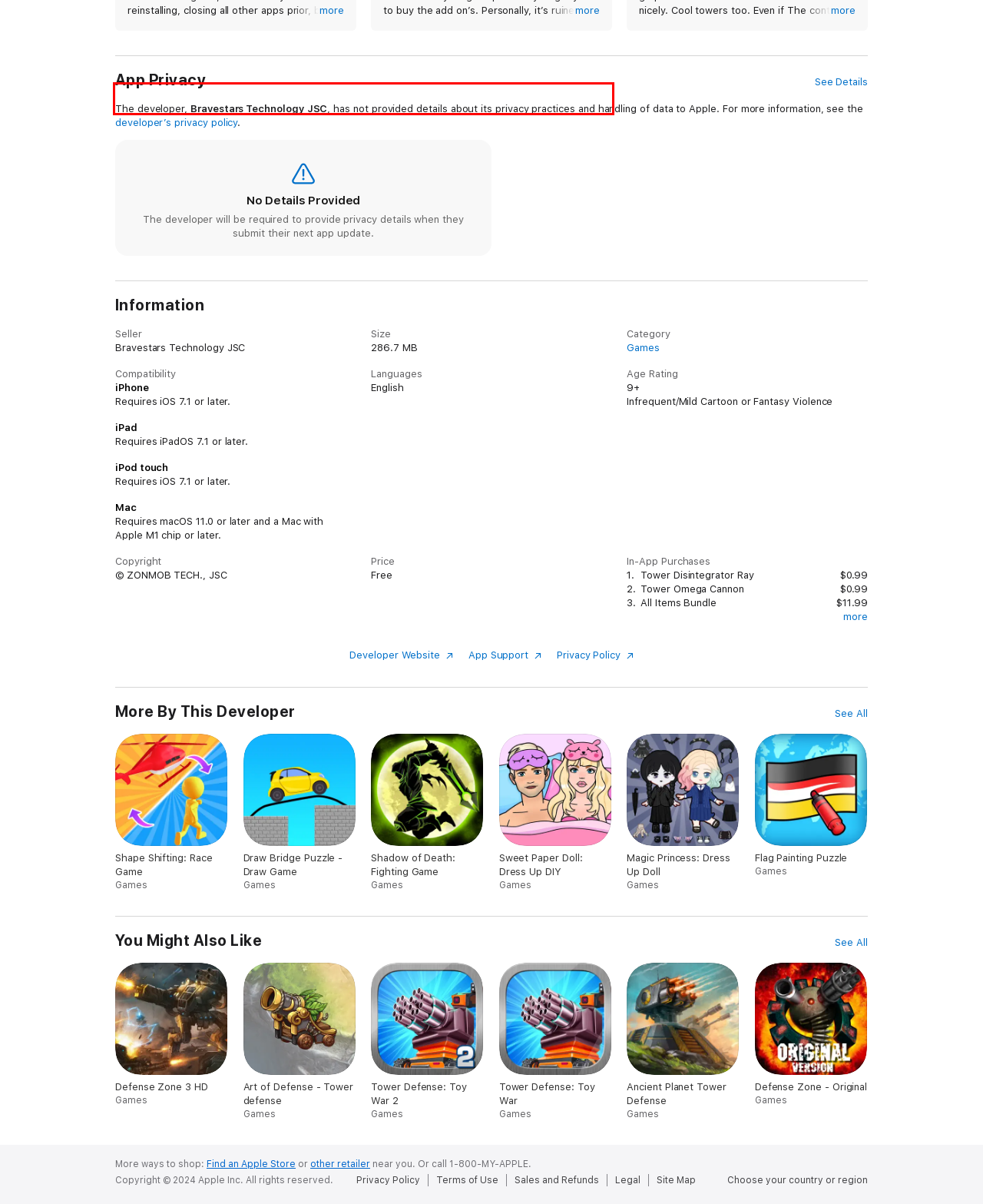Using the provided screenshot of a webpage, recognize and generate the text found within the red rectangle bounding box.

Defense Zone 2 weapon systems have been investing a lot of gray matter, each weapon has different functions and using weapons on time is the key strategy to win in Defender game.